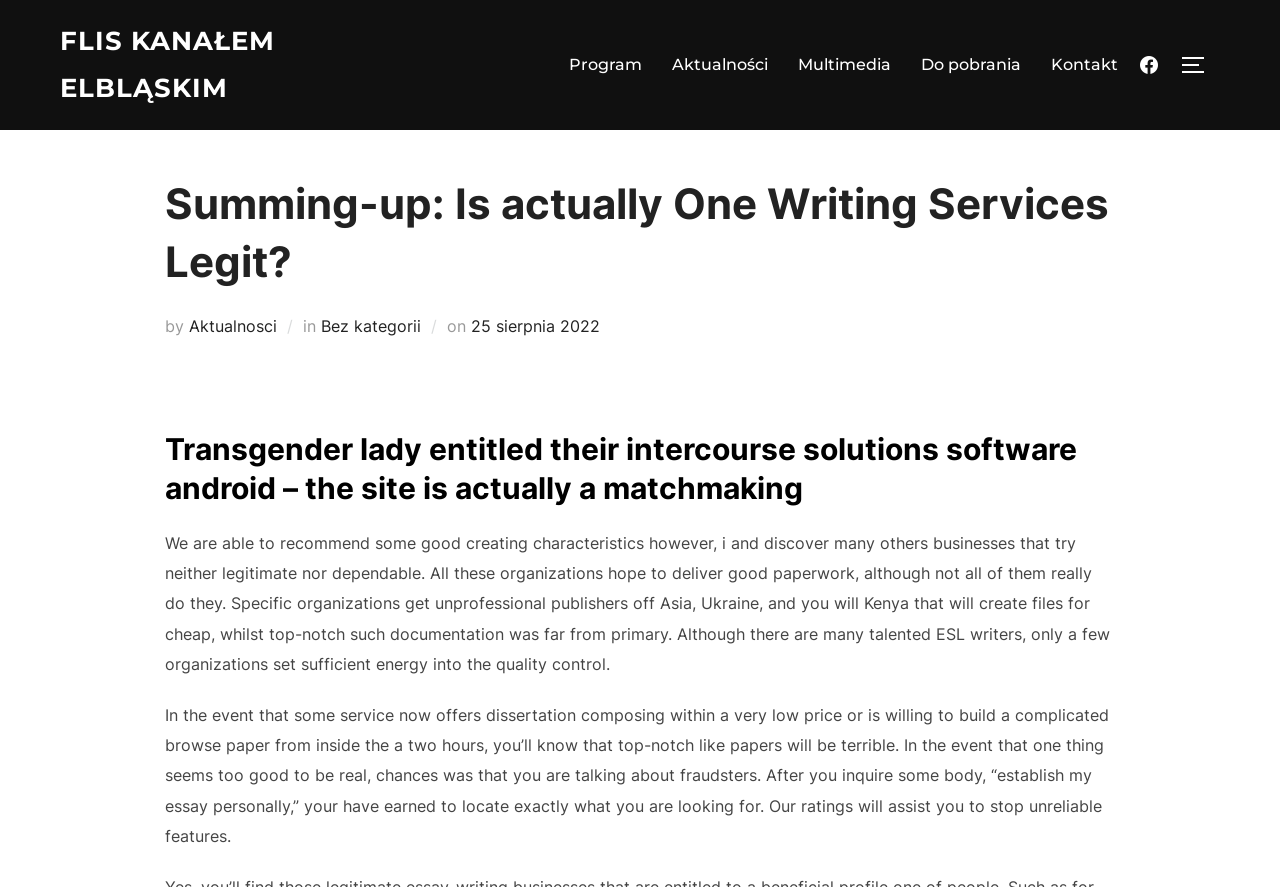What is the date of the posted article?
Please provide a comprehensive and detailed answer to the question.

I found the date of the posted article by looking at the link element with the text '25 sierpnia 2022' which is located near the 'Posted on' text, indicating that it is the date of the article.